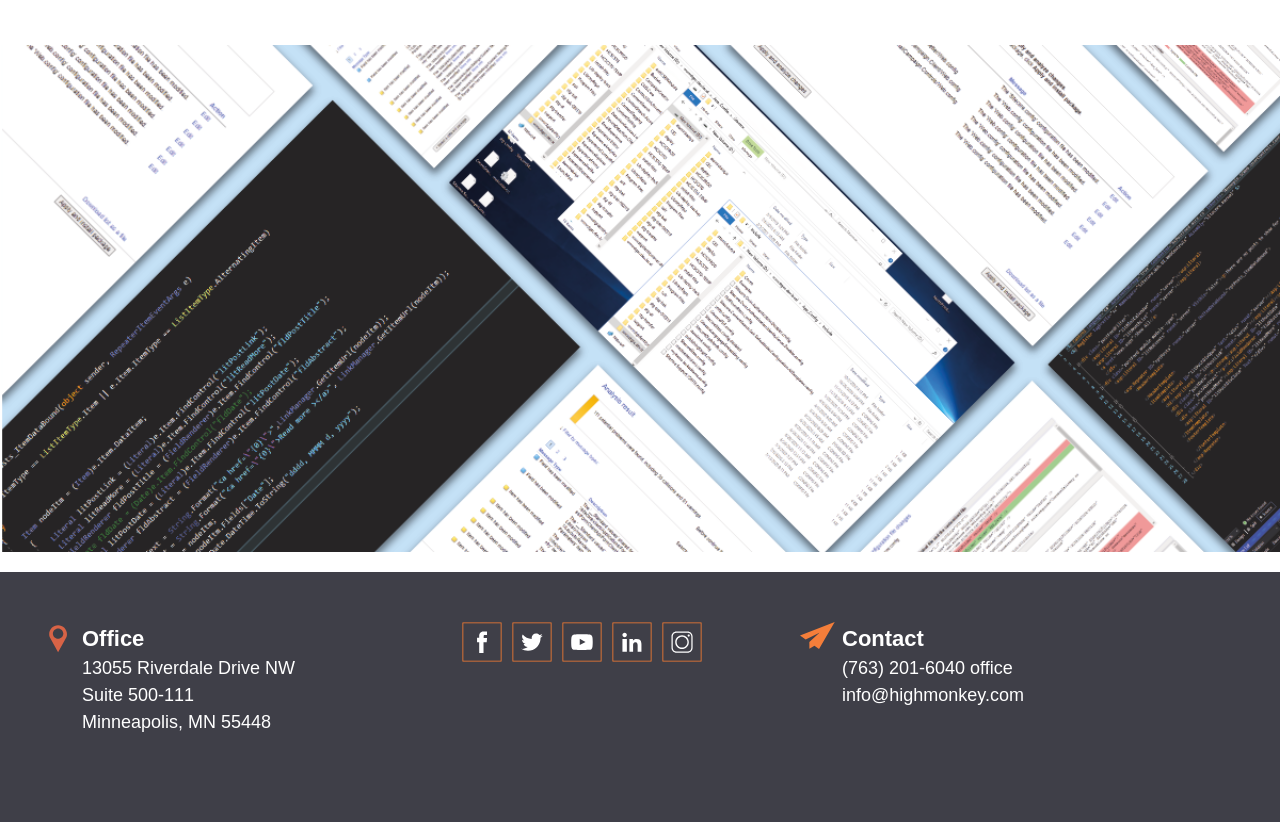Find the bounding box of the UI element described as follows: "alt="Facebook logo"".

[0.361, 0.757, 0.392, 0.915]